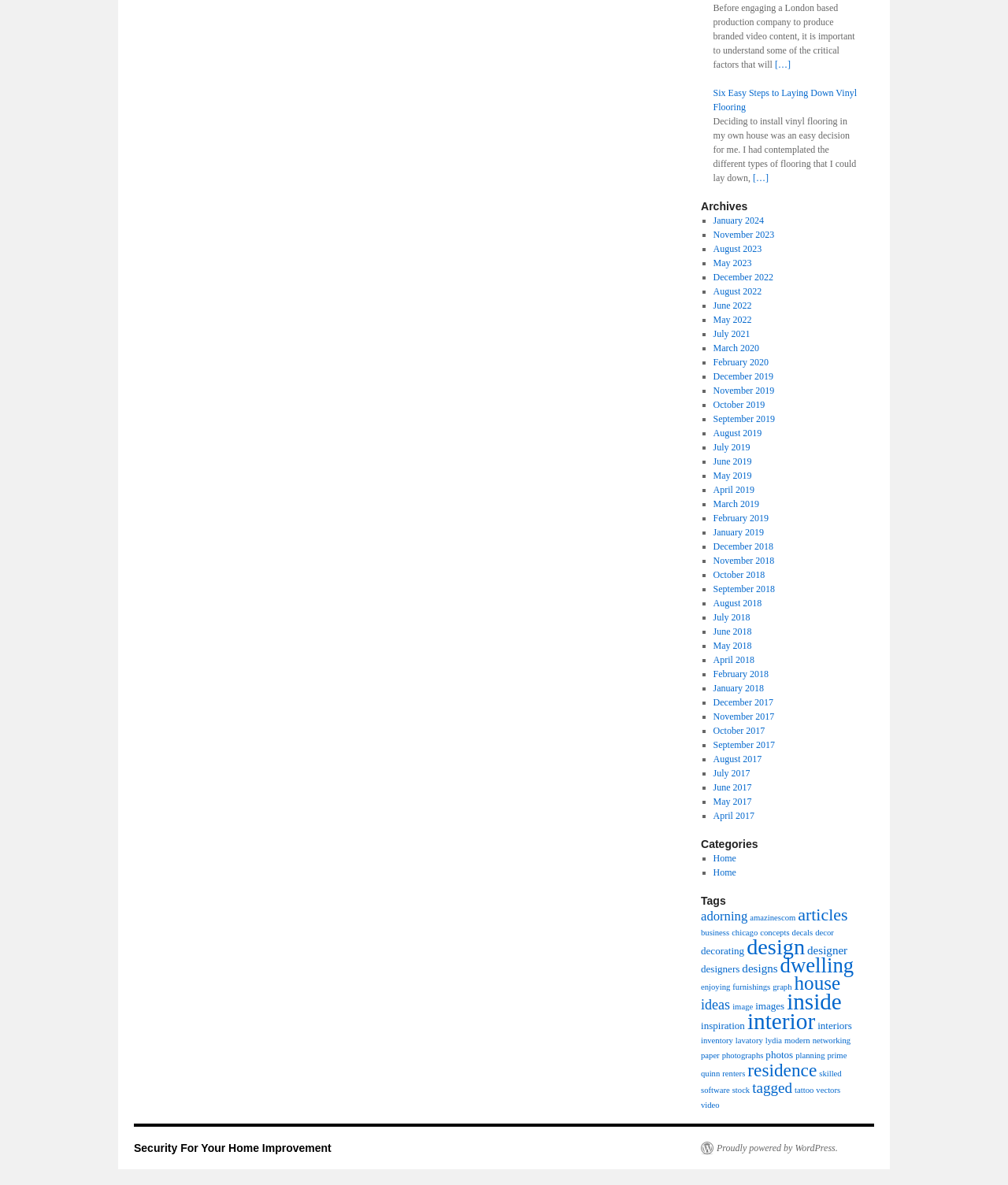What is the title of the second article? Using the information from the screenshot, answer with a single word or phrase.

Six Easy Steps to Laying Down Vinyl Flooring